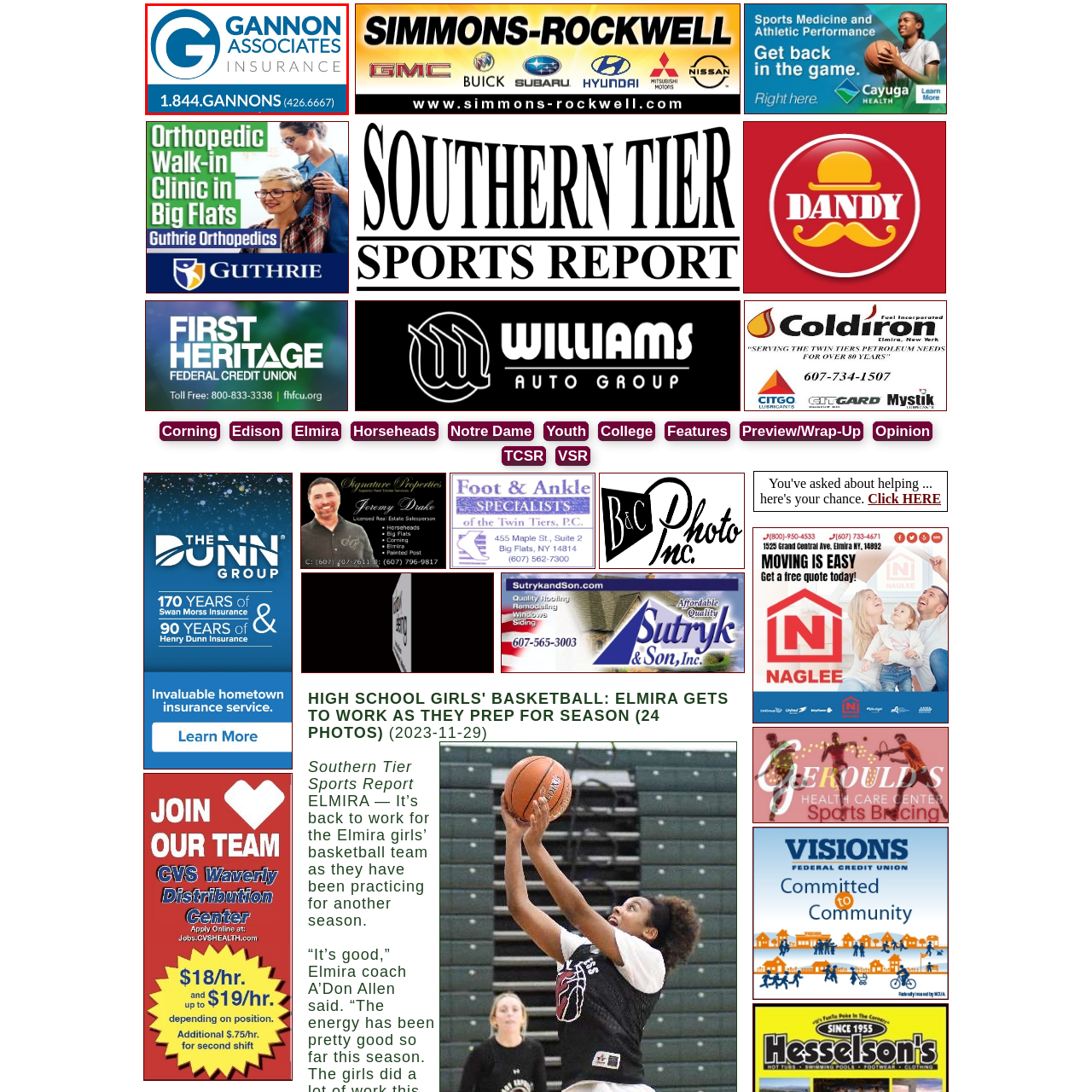Generate a detailed explanation of the image that is highlighted by the red box.

The image features the branding banner of Gannon Associates Insurance. Prominently displayed is the logo, which includes a stylized letter "G" in a circular design, accompanied by the company name "GANNON ASSOCIATES" in bold lettering. Below the name, the word "INSURANCE" is presented in a smaller font, indicating the industry in which the company operates. The banner also includes a contact number, "1.844.GANNONS (426.6667)," making it easy for potential clients to reach out for inquiries or services. The color scheme consists of a clean blue against a white background, conveying a professional and trustworthy image. This visual serves as a resource for those seeking insurance solutions, highlighting Gannon Associates as a reputable choice.